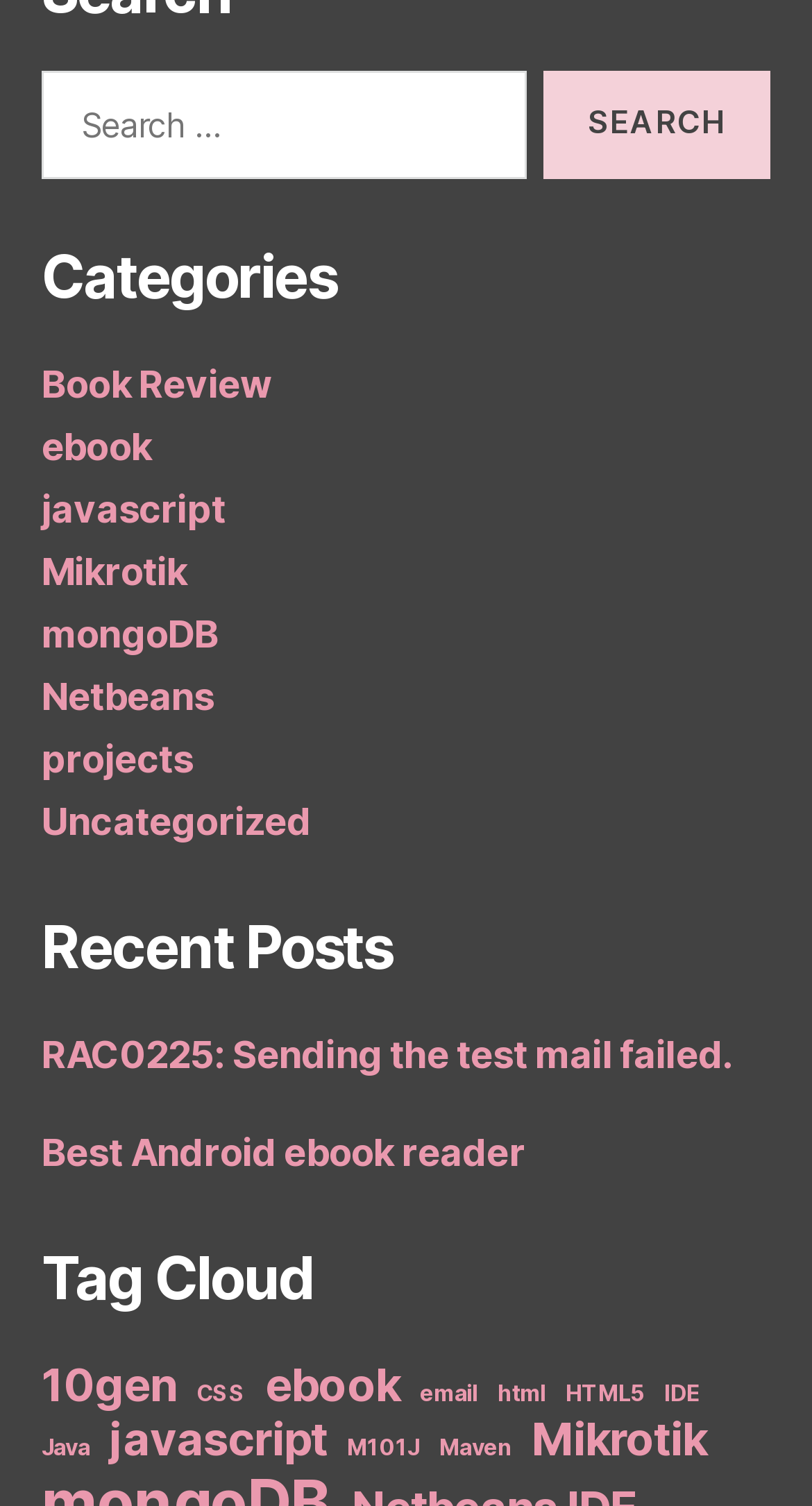Identify the bounding box coordinates of the part that should be clicked to carry out this instruction: "Read recent post about sending test mail".

[0.051, 0.685, 0.902, 0.714]